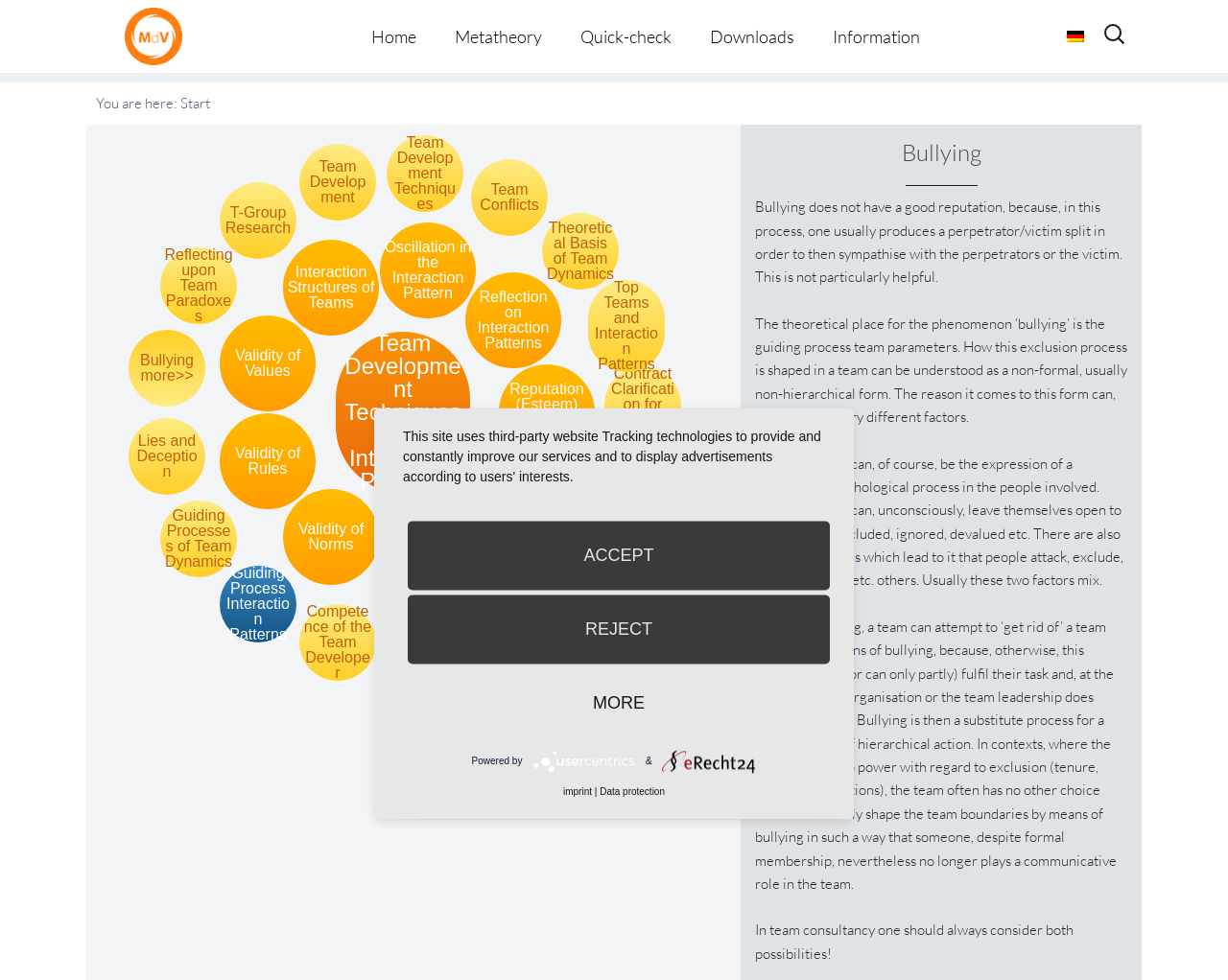Consider the image and give a detailed and elaborate answer to the question: 
What is the alternative to hierarchical action in teams?

According to the webpage, in contexts where the hierarchy has no power with regard to exclusion, the team often has no other choice than to informally shape the team boundaries by means of bullying, which serves as a substitute process for a sustained lack of hierarchical action.